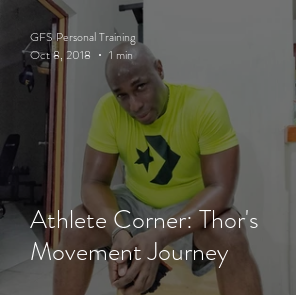Explain the content of the image in detail.

The image features a male athlete named Thor, prominently showcasing his fitness journey. He is seated, wearing a bright yellow athletic shirt adorned with a star logo, exuding confidence and determination. The setting appears to be a training area, as suggested by the background elements, which include a doorway and what seems to be gym equipment. The caption indicates this image is part of "Athlete Corner: Thor's Movement Journey," highlighting his personal experiences and insights in physical training. The image is dated October 6, 2018, and is identified as part of the GFS Personal Training series, which aims to inspire others through real-life athletic stories.